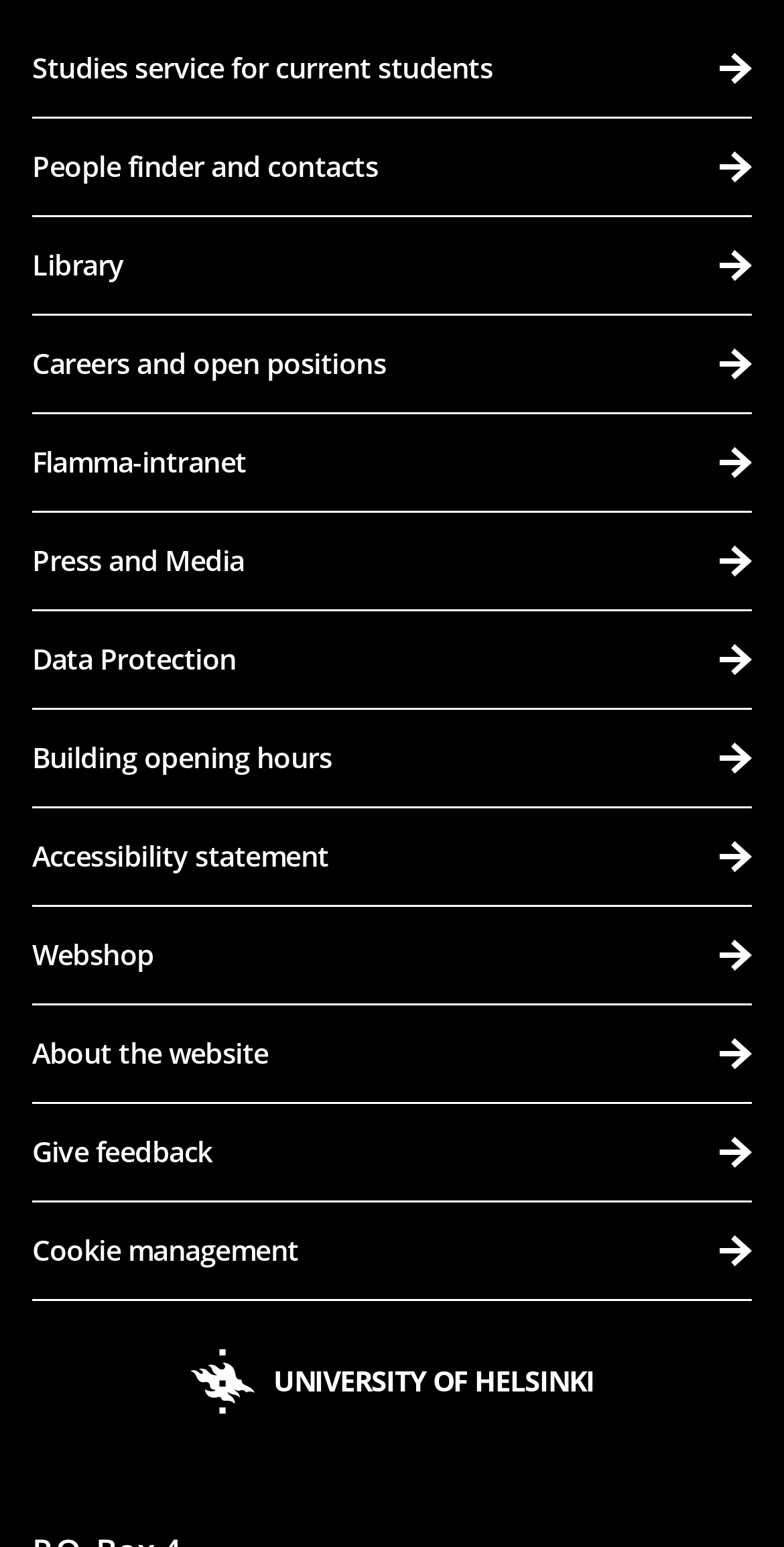Given the webpage screenshot, identify the bounding box of the UI element that matches this description: "Studies service for current students".

[0.041, 0.312, 0.959, 0.376]